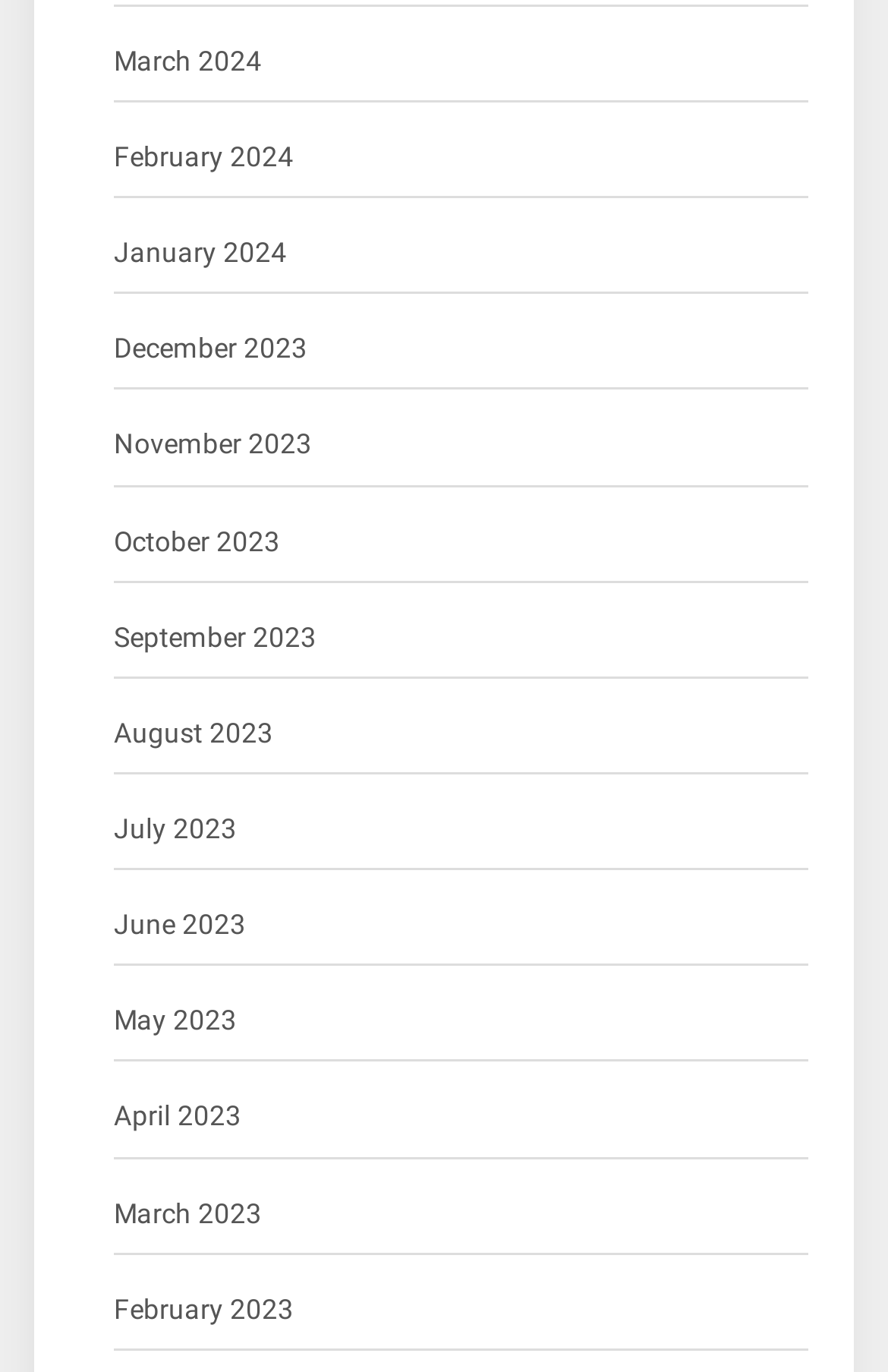Indicate the bounding box coordinates of the clickable region to achieve the following instruction: "go to February 2024."

[0.128, 0.098, 0.331, 0.133]